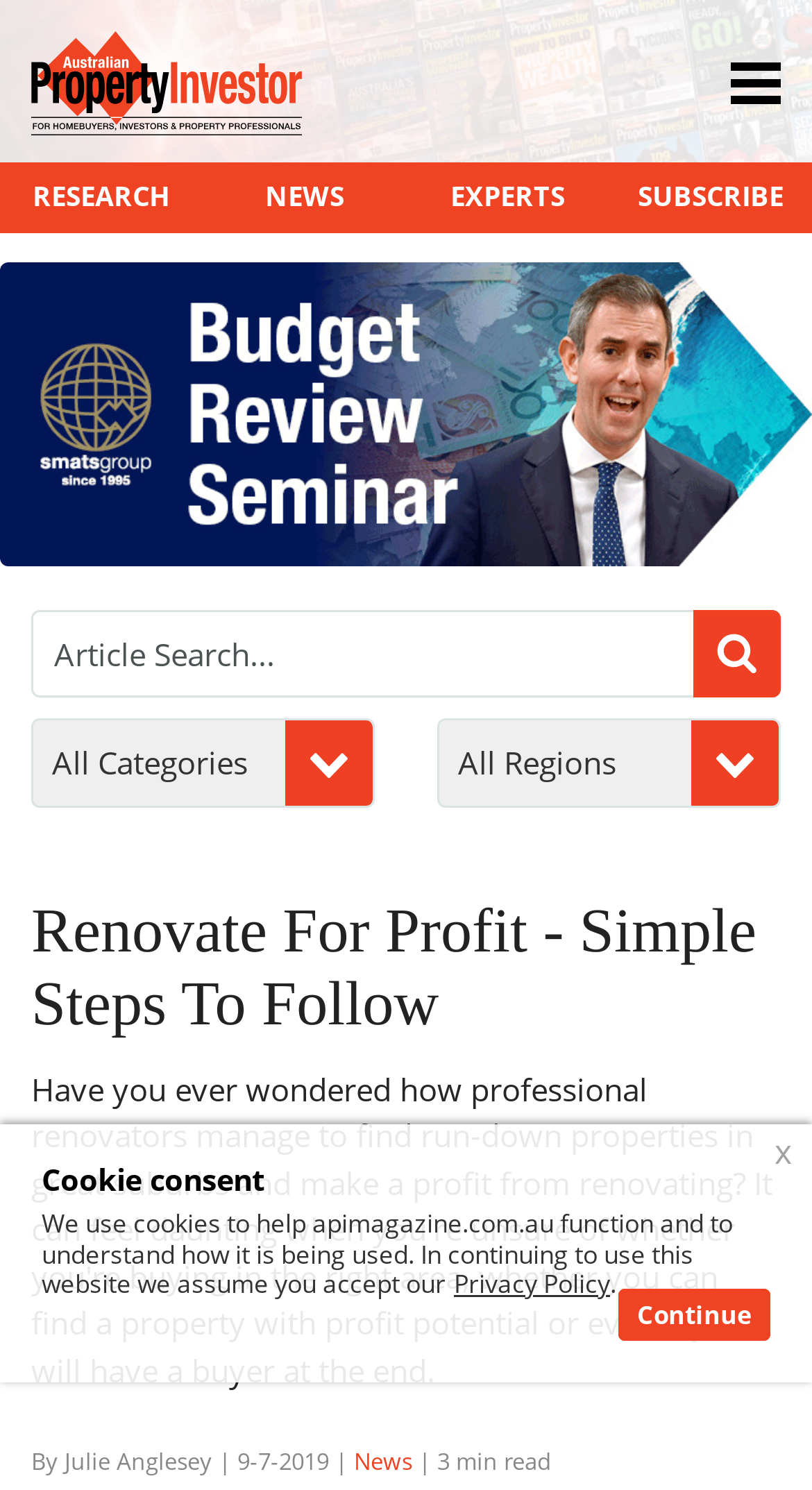What is the text of the webpage's headline?

Renovate For Profit - Simple Steps To Follow